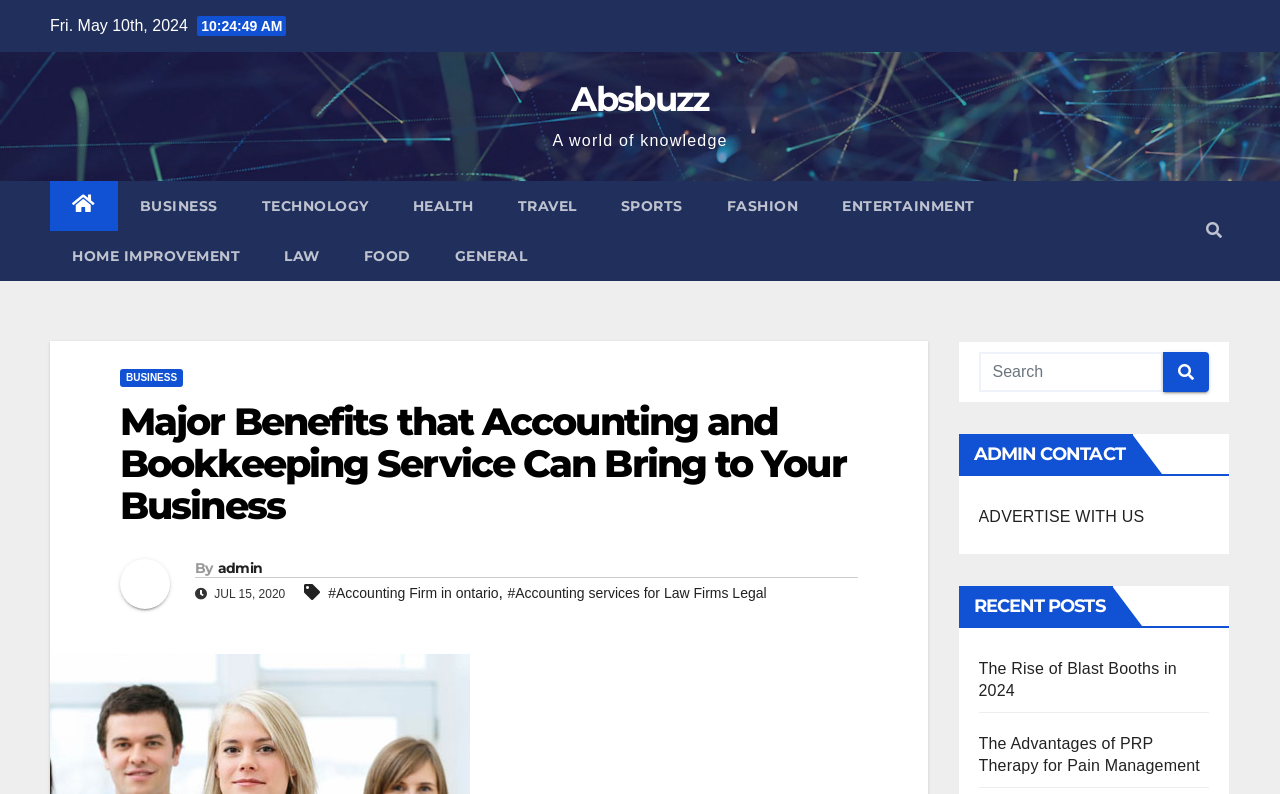Illustrate the webpage's structure and main components comprehensively.

This webpage appears to be a blog or article page, with a focus on business and accounting services. At the top left, there is a date "Fri. May 10th, 2024" and a link to "Absbuzz" with a tagline "A world of knowledge". Below this, there is a row of links to various categories, including "BUSINESS", "TECHNOLOGY", "HEALTH", and others.

On the top right, there is a search bar with a magnifying glass icon and a button. Below this, there is a heading "Major Benefits that Accounting and Bookkeeping Service Can Bring to Your Business" followed by a permalink to the article.

The main content of the page is an article with a heading "By admin" and a date "JUL 15, 2020". The article appears to discuss the benefits of accounting and bookkeeping services for businesses. There are also links to related topics, such as "#Accounting Firm in ontario" and "#Accounting services for Law Firms Legal".

On the right side of the page, there are several sections, including "ADMIN CONTACT", "RECENT POSTS", and a link to "ADVERTISE WITH US". The "RECENT POSTS" section lists two article titles, "The Rise of Blast Booths in 2024" and "The Advantages of PRP Therapy for Pain Management".